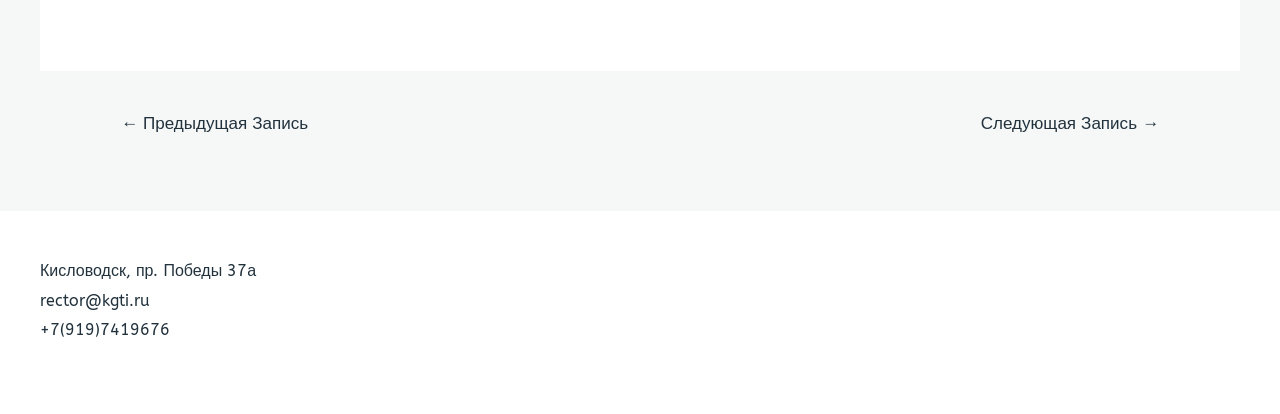Examine the image carefully and respond to the question with a detailed answer: 
What is the address of the institution?

I found the address by looking at the static text element in the footer widget, which contains the address 'Кисловодск, пр. Победы 37а'.